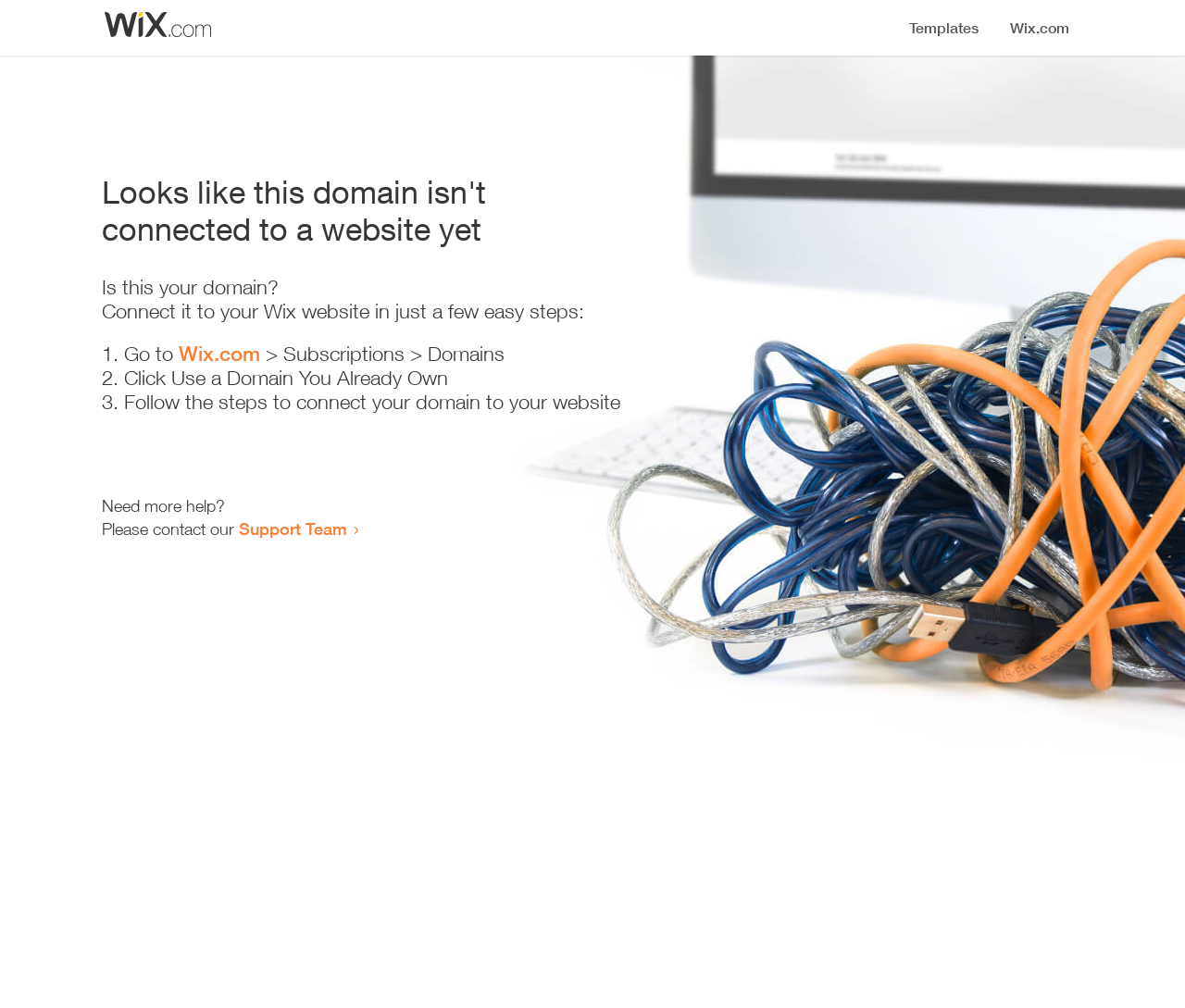What is the purpose of this webpage?
Based on the visual information, provide a detailed and comprehensive answer.

The webpage provides a guide on how to connect a domain to a Wix website, which suggests that the purpose of this webpage is to assist users in connecting their domain.